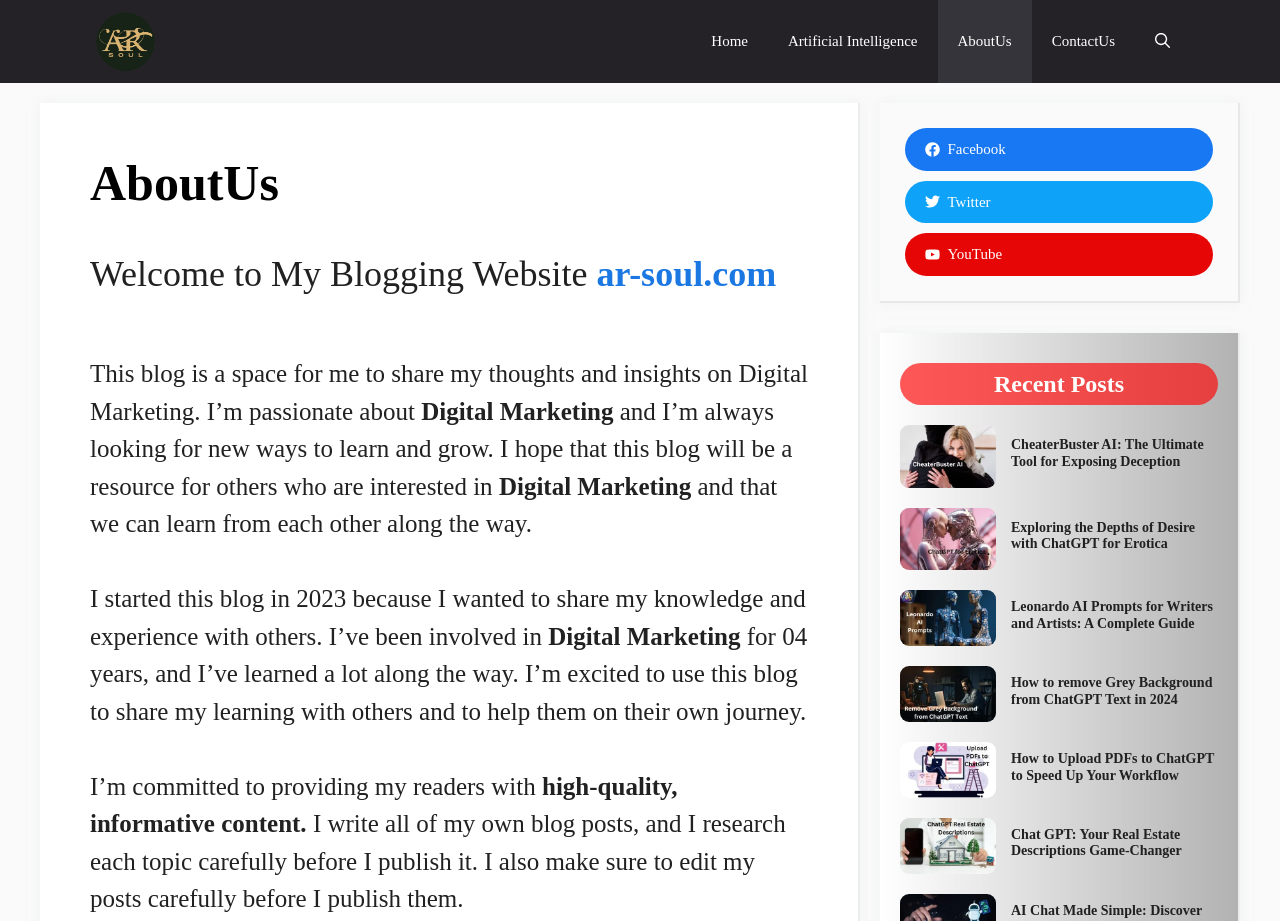Provide a brief response to the question below using a single word or phrase: 
How many social media links are there?

3